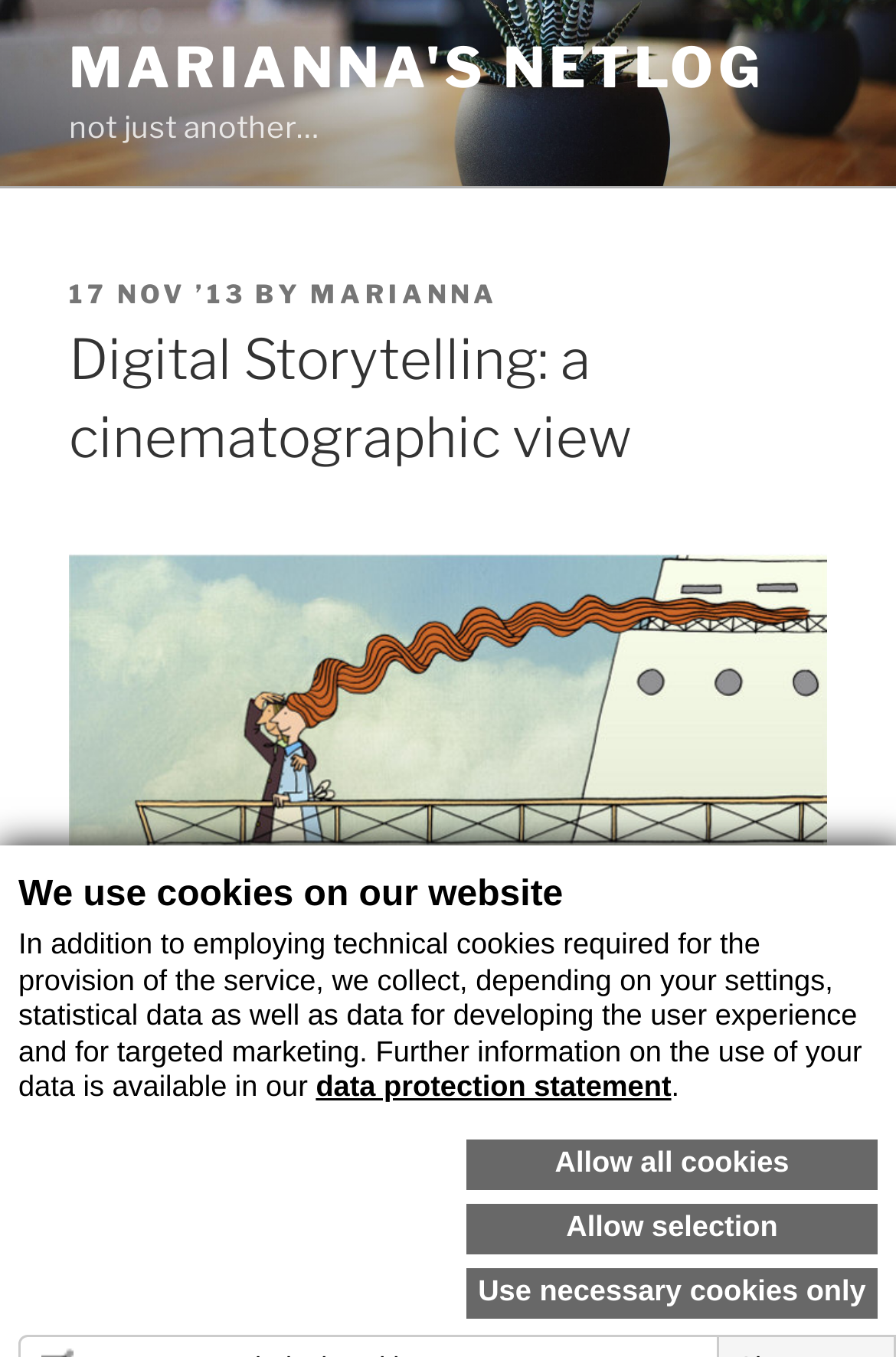Given the following UI element description: "Marianna", find the bounding box coordinates in the webpage screenshot.

[0.346, 0.205, 0.556, 0.229]